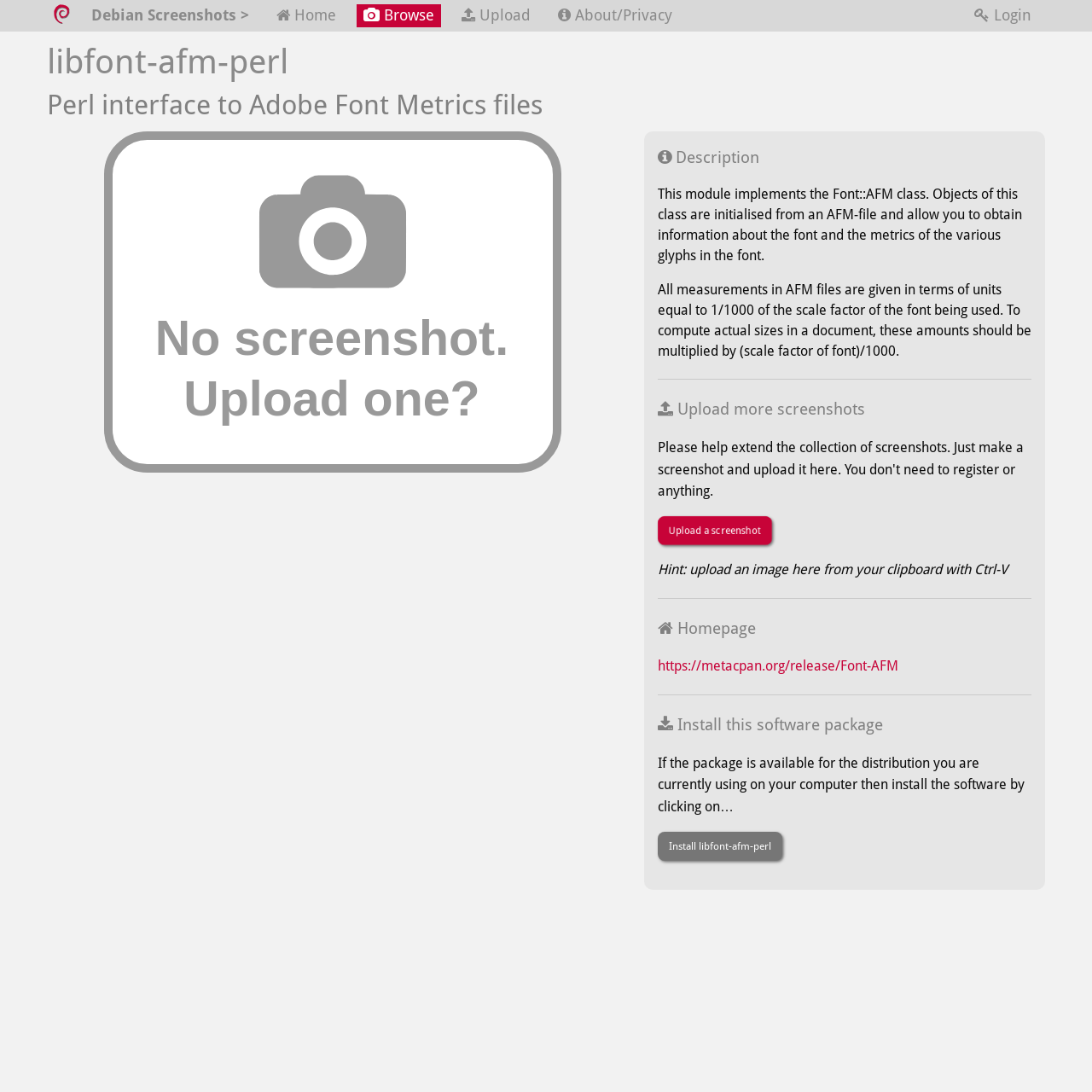Specify the bounding box coordinates of the area to click in order to execute this command: 'Go to Debian Screenshots homepage'. The coordinates should consist of four float numbers ranging from 0 to 1, and should be formatted as [left, top, right, bottom].

[0.077, 0.004, 0.234, 0.025]